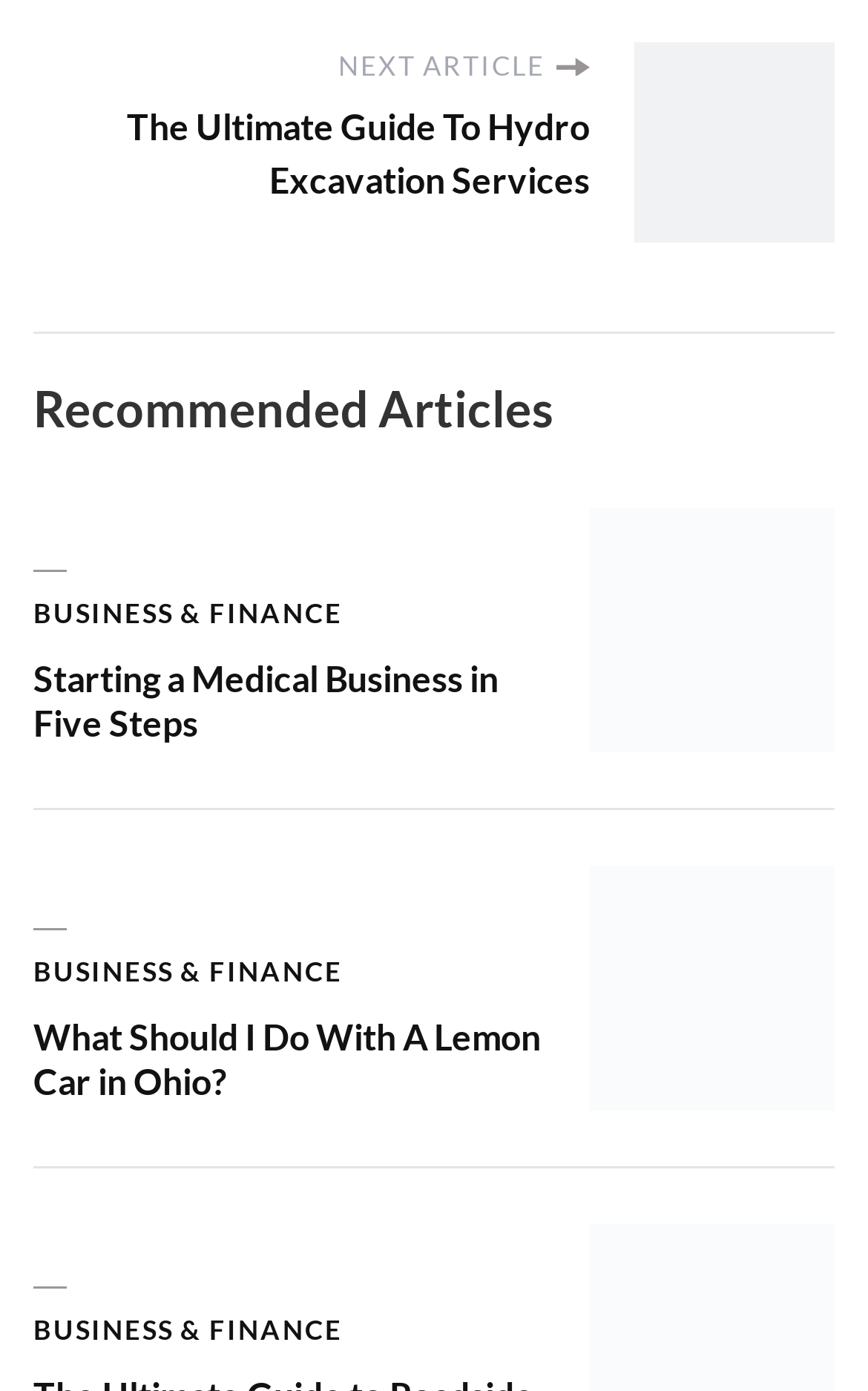How many articles are recommended?
Respond with a short answer, either a single word or a phrase, based on the image.

2